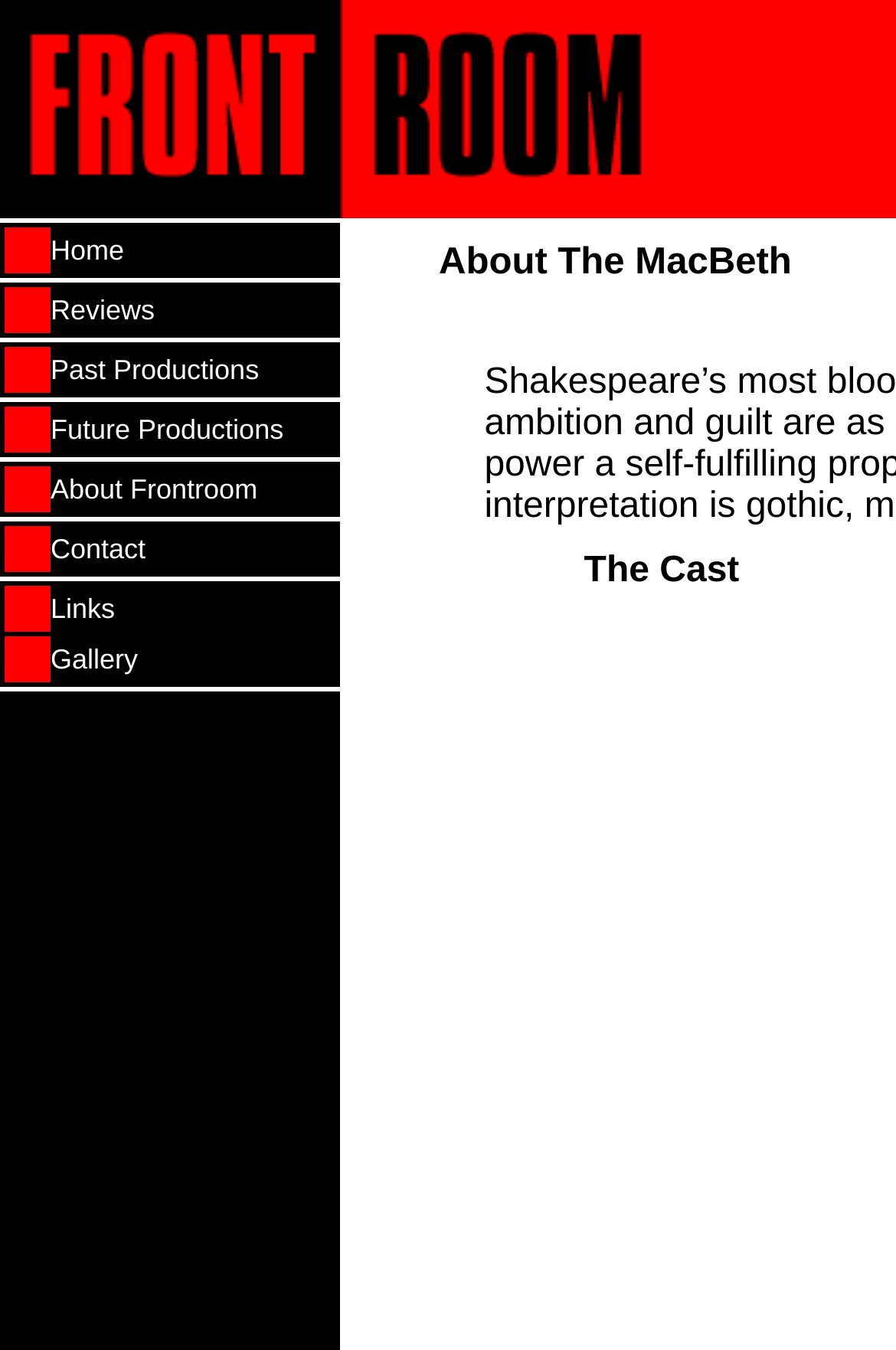Can you determine the bounding box coordinates of the area that needs to be clicked to fulfill the following instruction: "click Reviews"?

[0.056, 0.218, 0.173, 0.242]